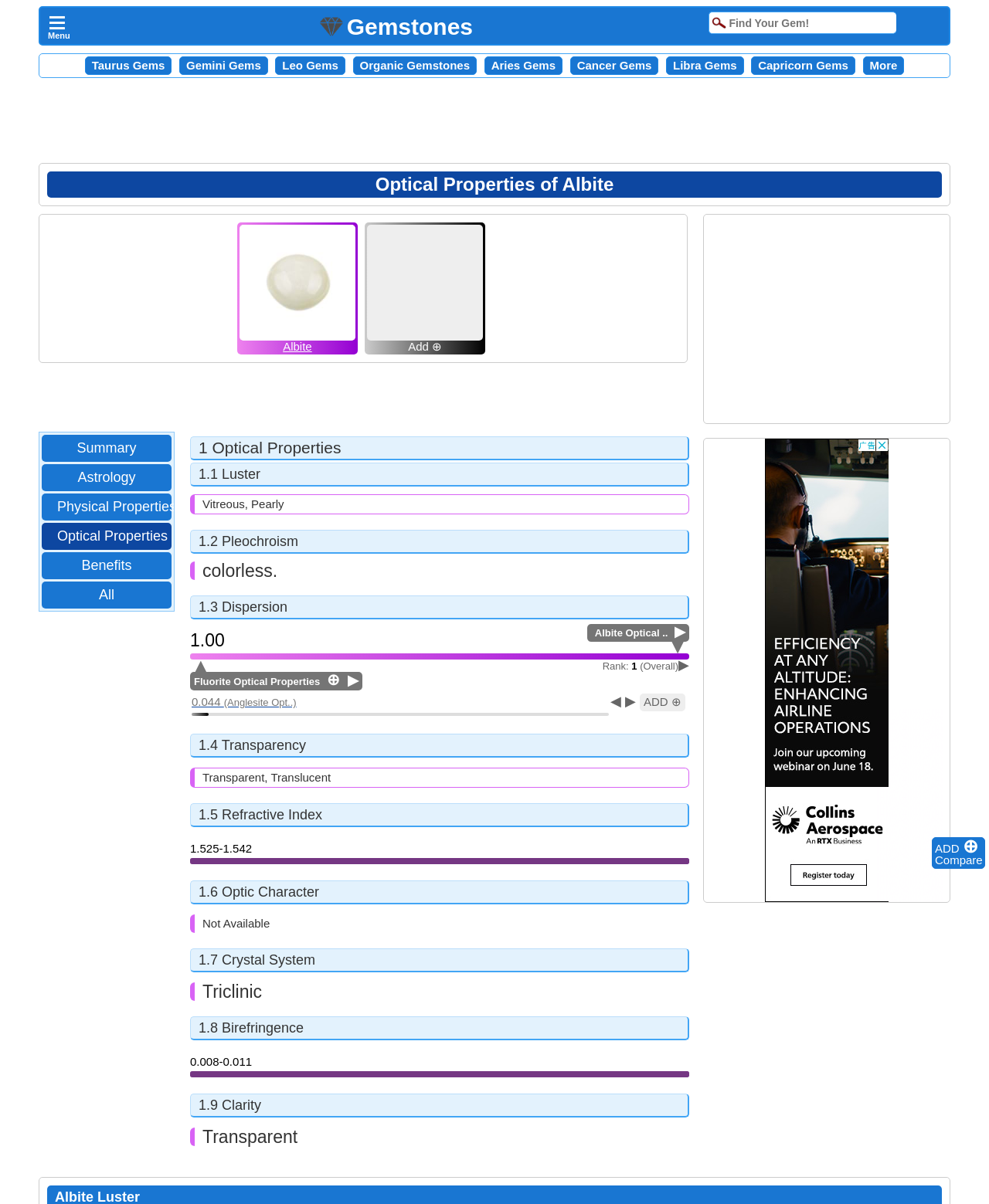Respond with a single word or short phrase to the following question: 
What is the birefringence of Albite?

0.008-0.011